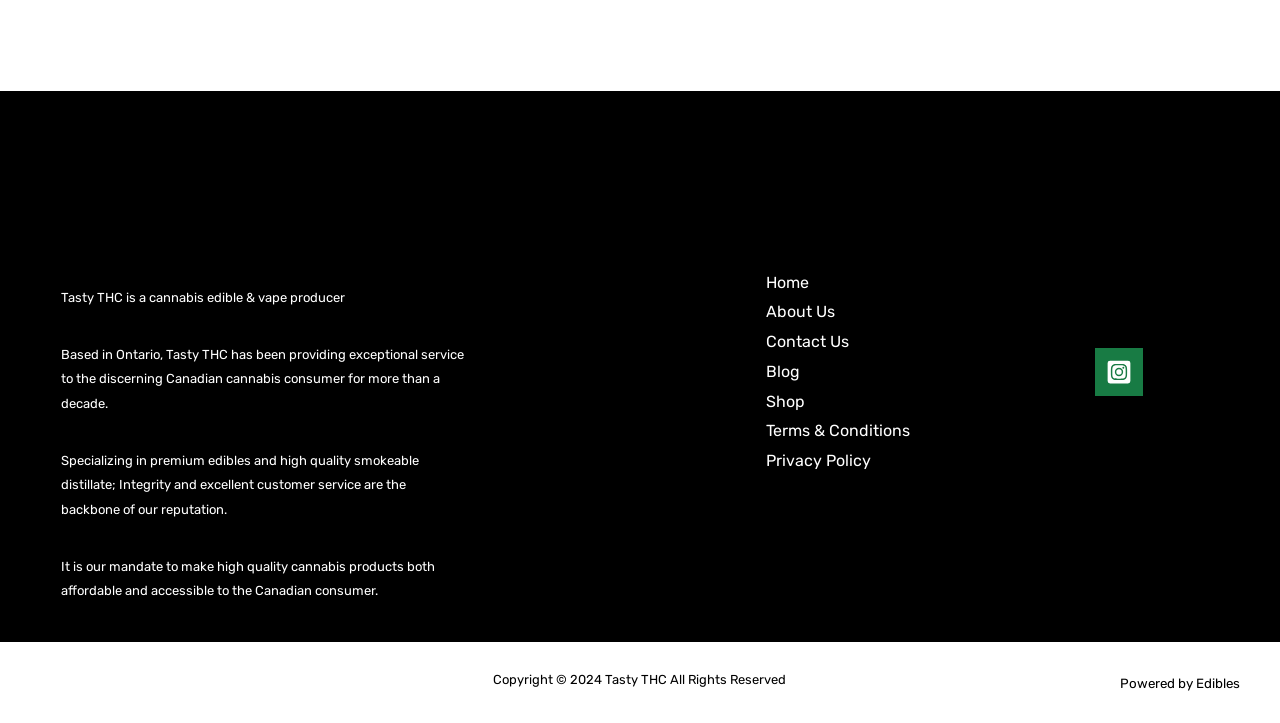Please identify the bounding box coordinates of the element's region that needs to be clicked to fulfill the following instruction: "Go to the Home page". The bounding box coordinates should consist of four float numbers between 0 and 1, i.e., [left, top, right, bottom].

[0.598, 0.377, 0.632, 0.404]